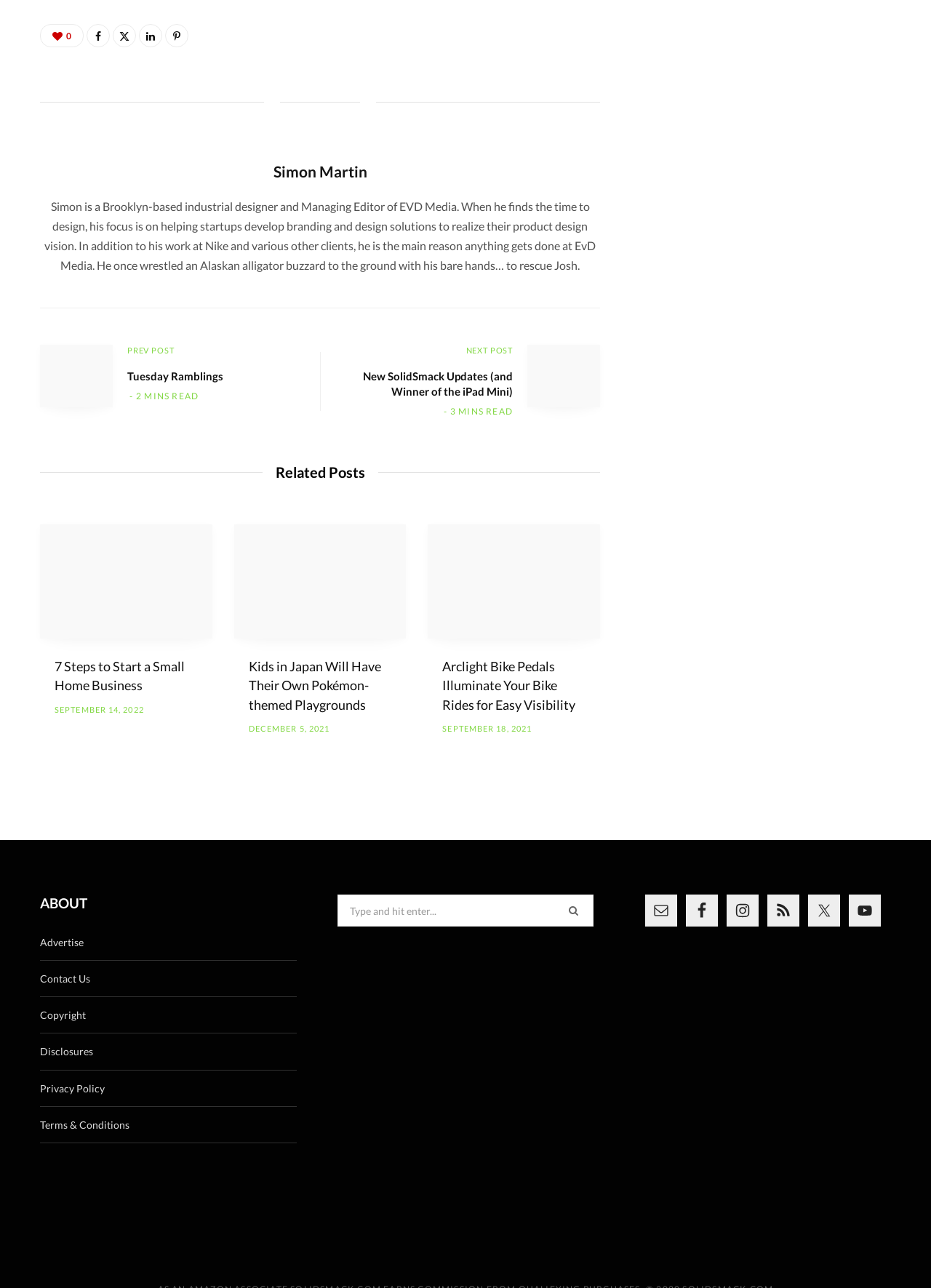Refer to the image and provide an in-depth answer to the question:
What is the category of the first related post?

The first related post has a heading '7 Steps to Start a Small Home Business', indicating that the category of the post is related to small home business.